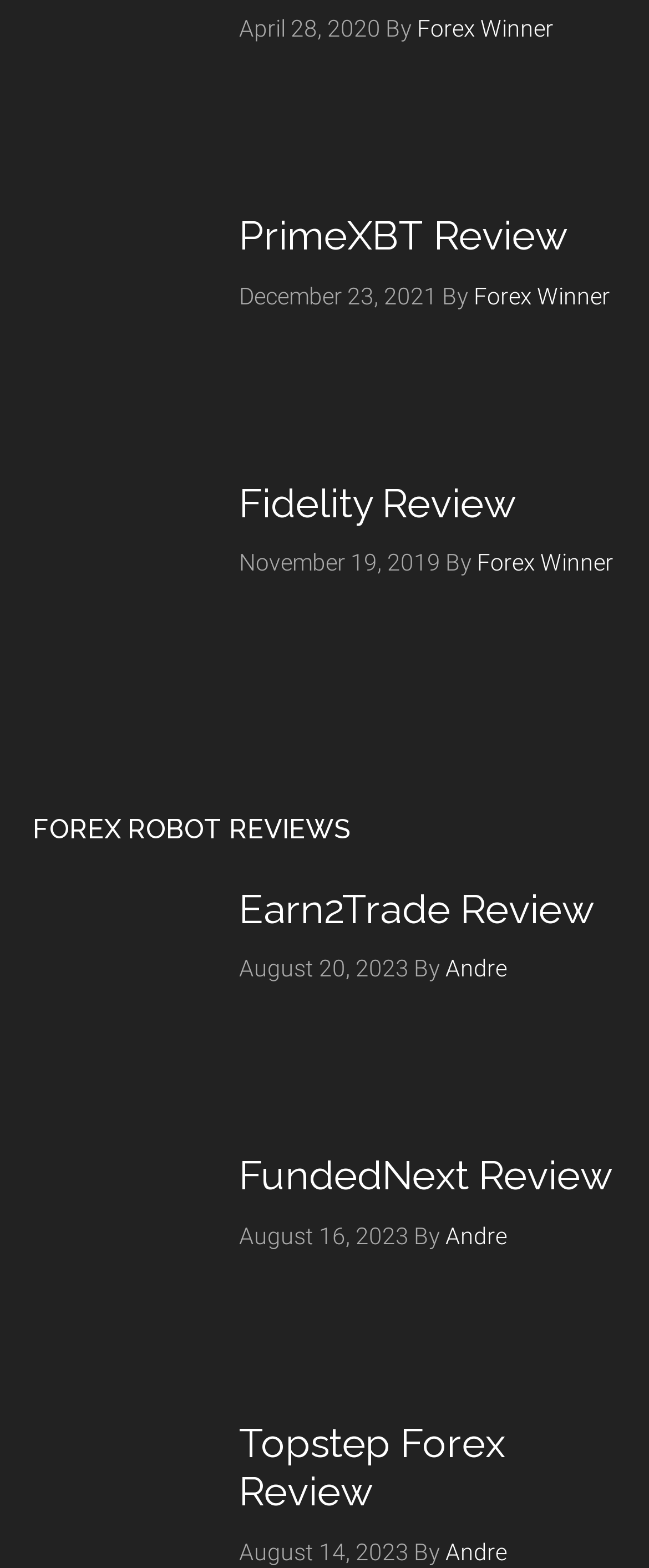Given the element description: "Fidelity Review", predict the bounding box coordinates of the UI element it refers to, using four float numbers between 0 and 1, i.e., [left, top, right, bottom].

[0.368, 0.305, 0.796, 0.336]